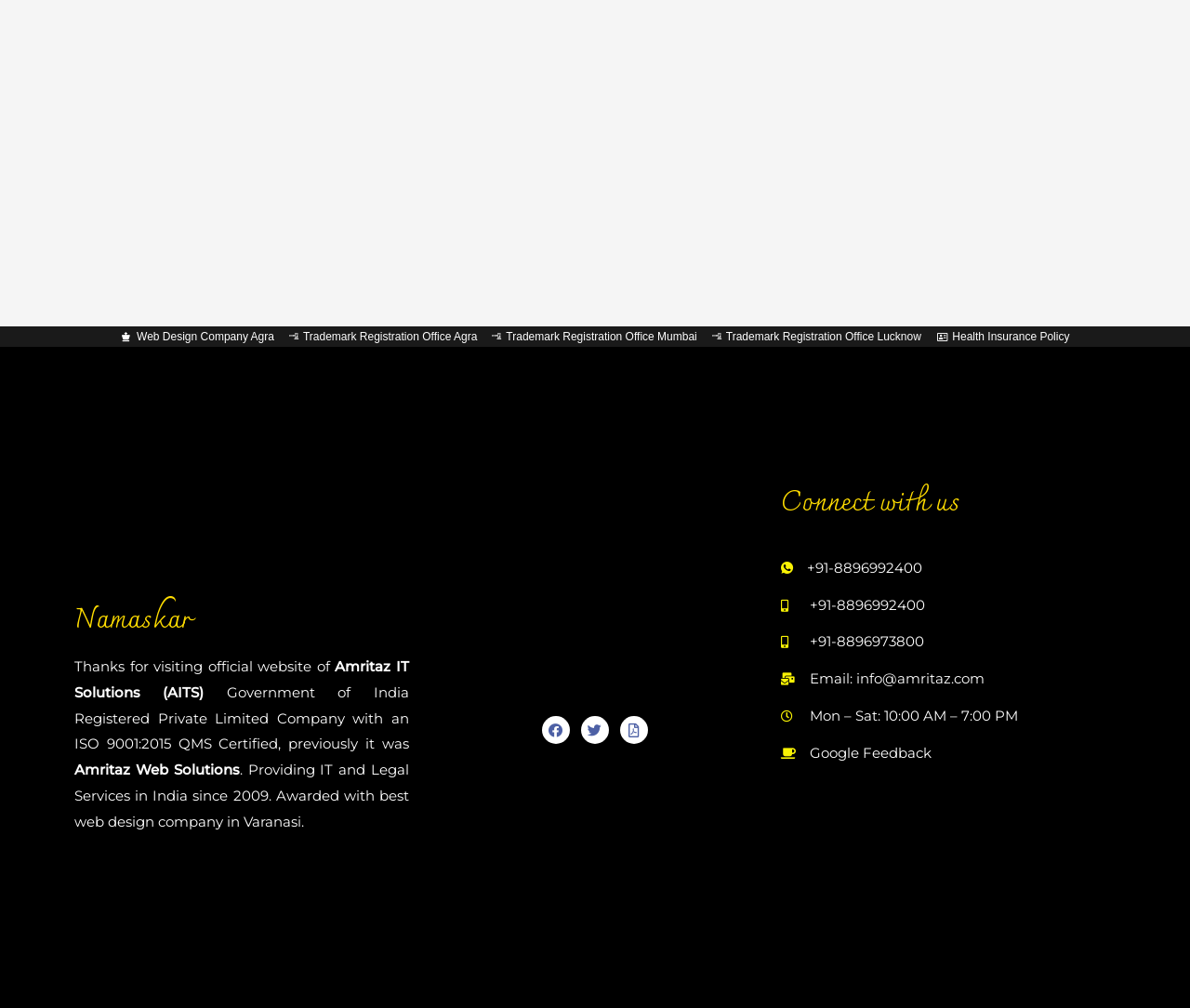Please pinpoint the bounding box coordinates for the region I should click to adhere to this instruction: "Read related article about generating an Upload Code".

None